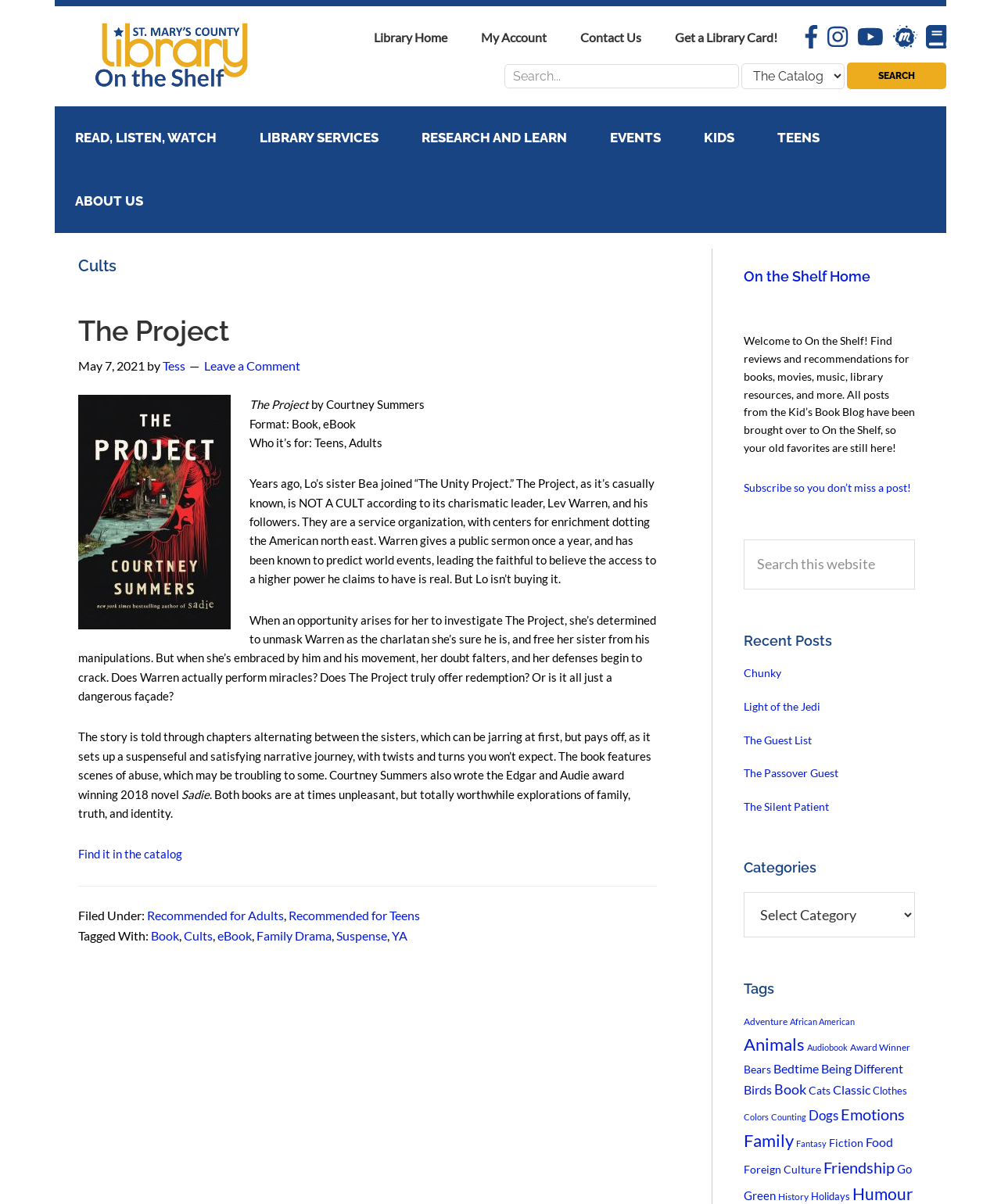What is the name of the leader of 'The Unity Project'?
Based on the screenshot, provide your answer in one word or phrase.

Lev Warren